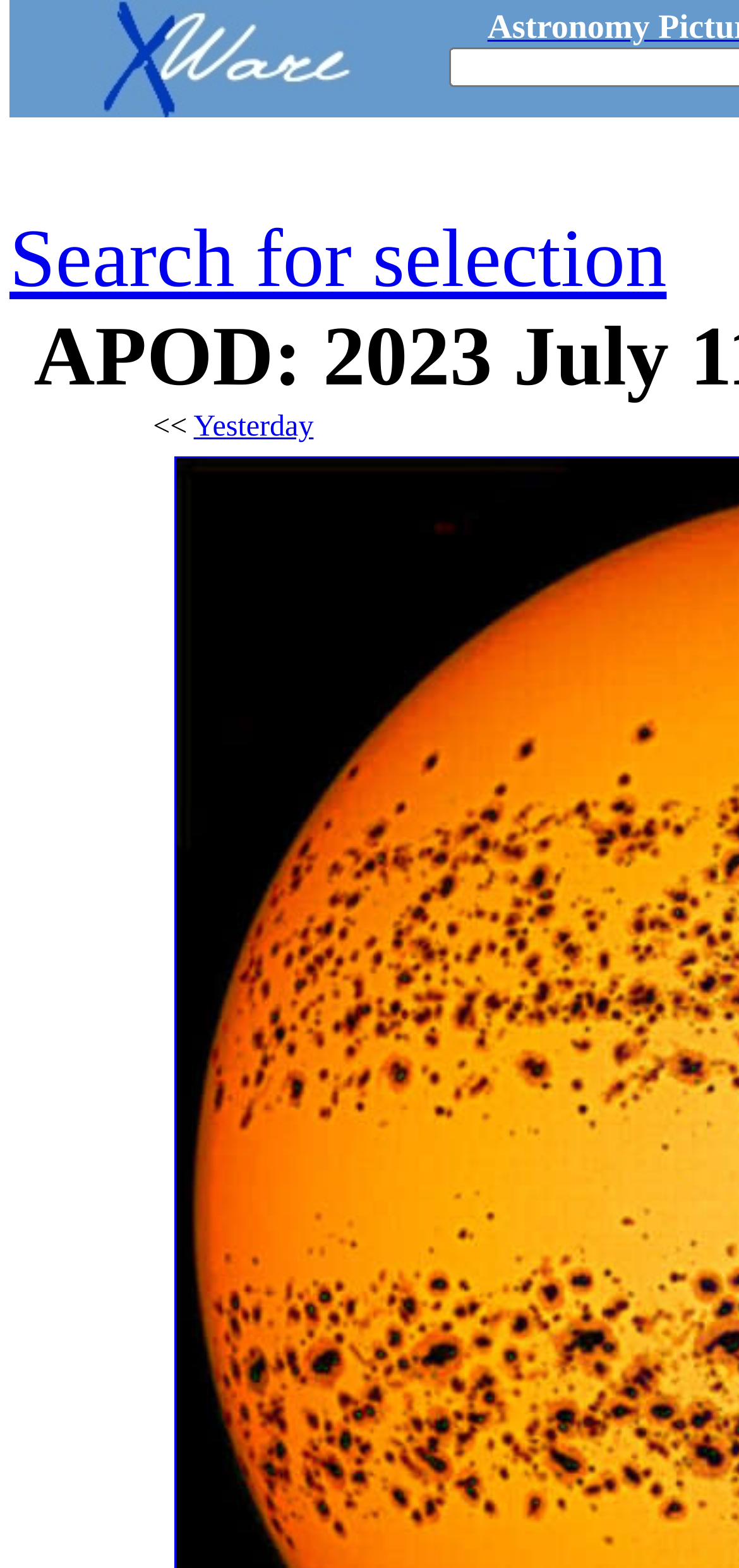Using the element description provided, determine the bounding box coordinates in the format (top-left x, top-left y, bottom-right x, bottom-right y). Ensure that all values are floating point numbers between 0 and 1. Element description: canna gummy 500mg full-spectrum

None